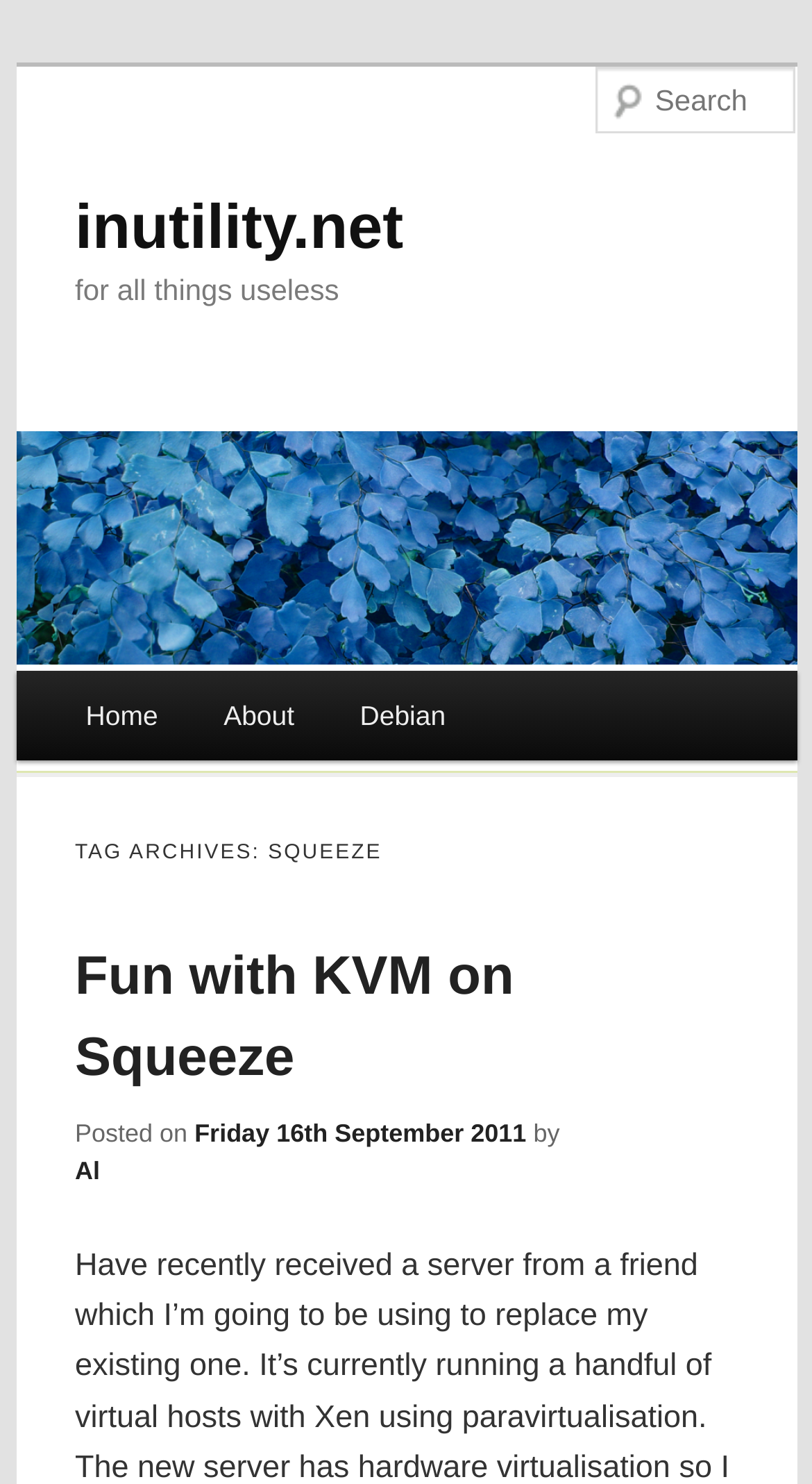How many headings are on the webpage?
With the help of the image, please provide a detailed response to the question.

I counted the headings on the webpage, which are 'inutility.net', 'for all things useless', 'Main menu', 'TAG ARCHIVES: SQUEEZE', and 'Fun with KVM on Squeeze', so there are 5 headings in total.